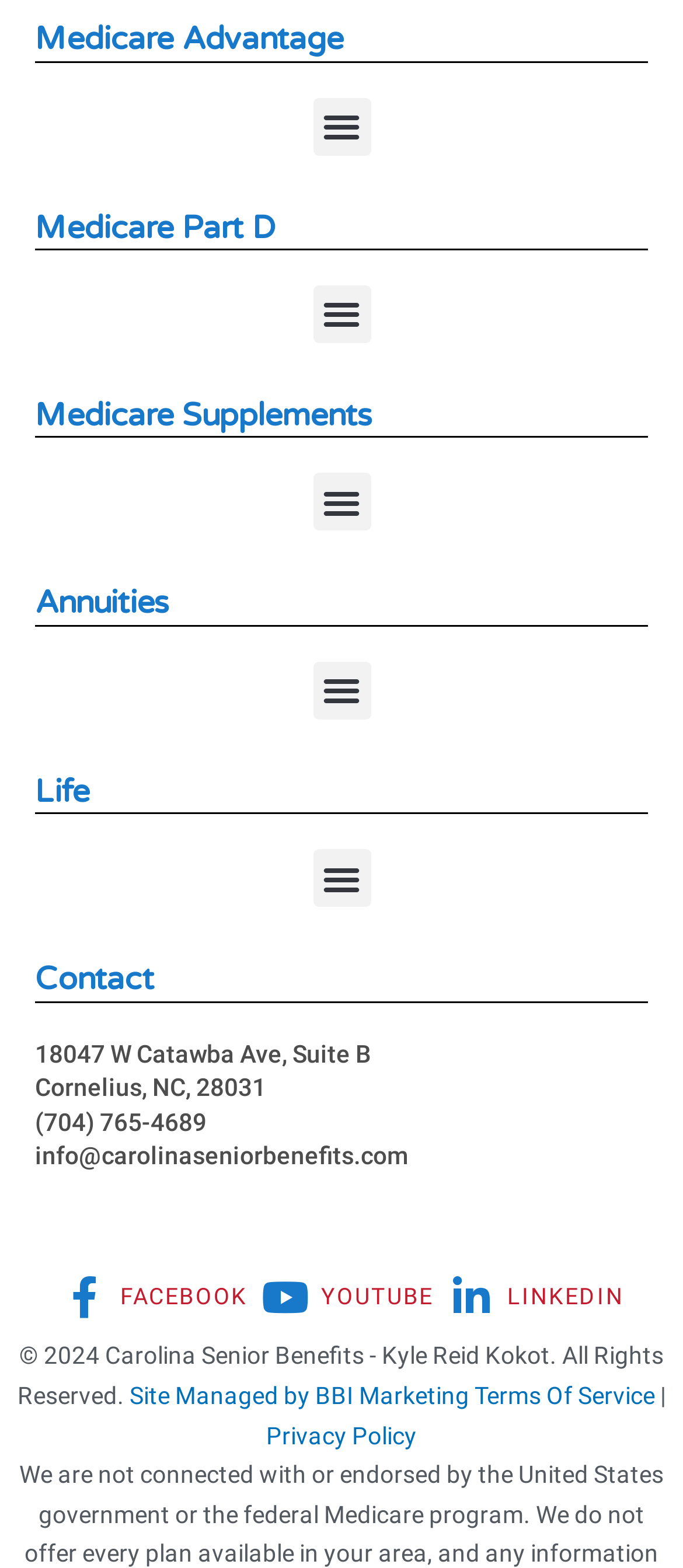Find the UI element described as: "Terms Of Service" and predict its bounding box coordinates. Ensure the coordinates are four float numbers between 0 and 1, [left, top, right, bottom].

[0.695, 0.881, 0.959, 0.899]